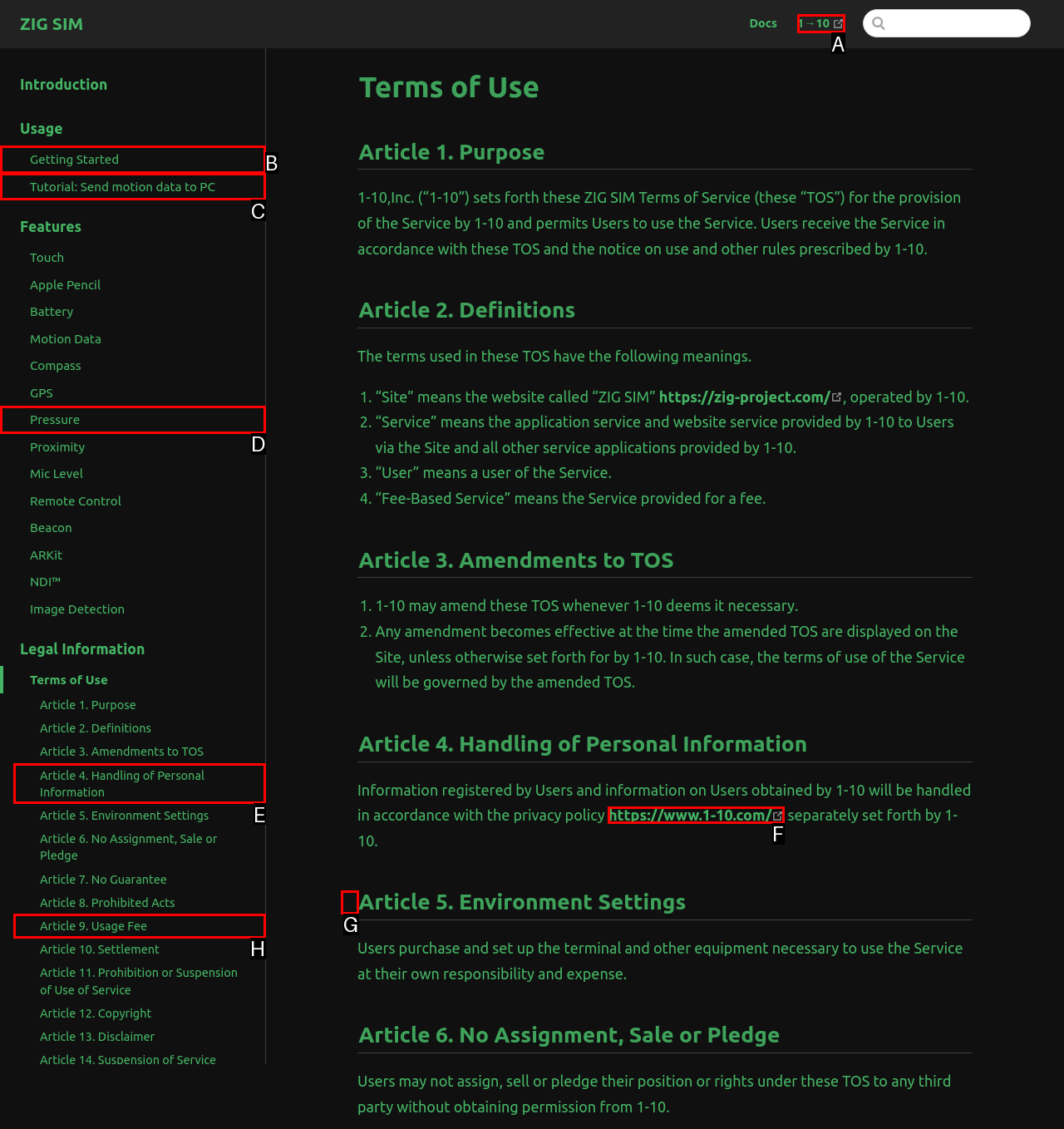Select the HTML element that matches the description: Getting Started. Provide the letter of the chosen option as your answer.

B